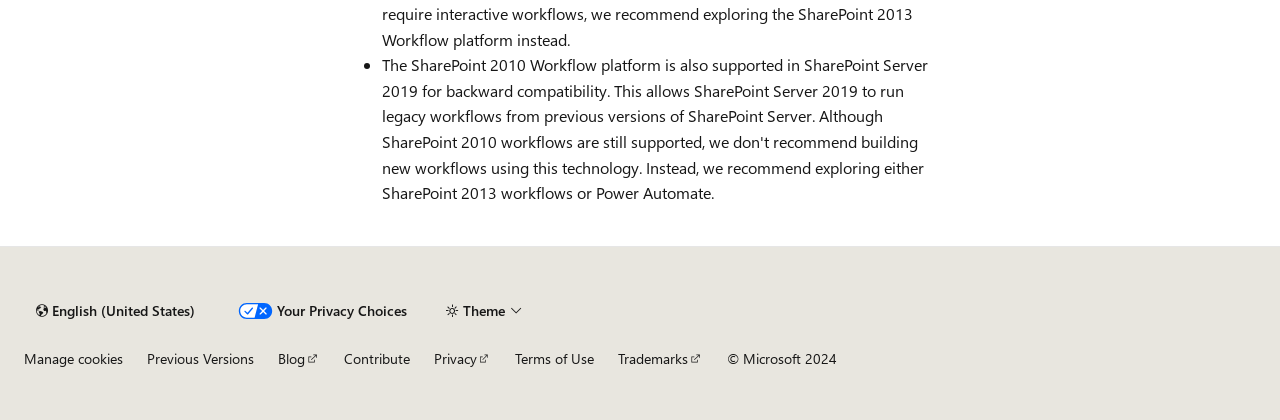Identify the bounding box coordinates of the region I need to click to complete this instruction: "View California Consumer Privacy Act (CCPA) Opt-Out Icon".

[0.183, 0.72, 0.217, 0.758]